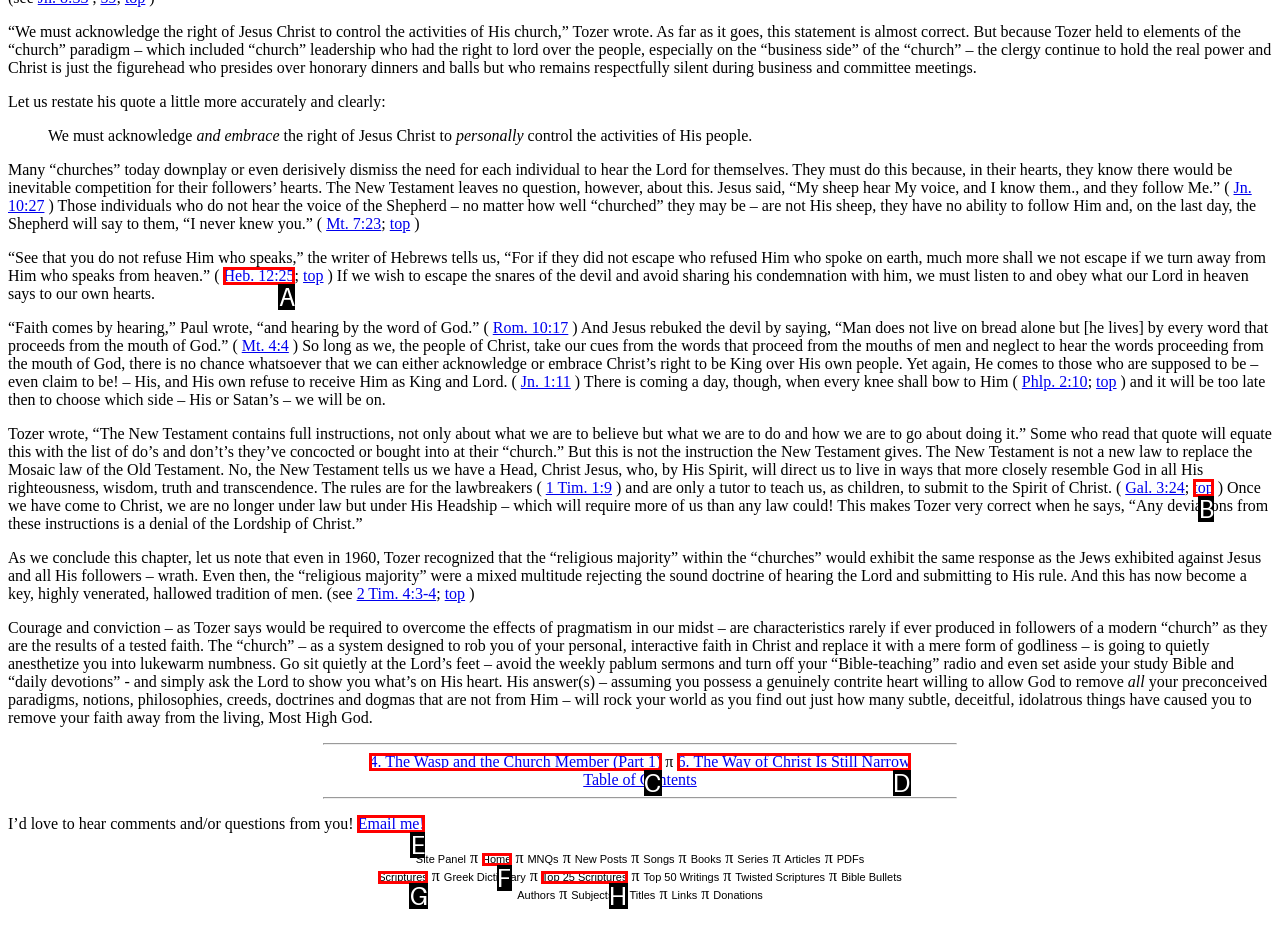From the given choices, which option should you click to complete this task: Email the author? Answer with the letter of the correct option.

E